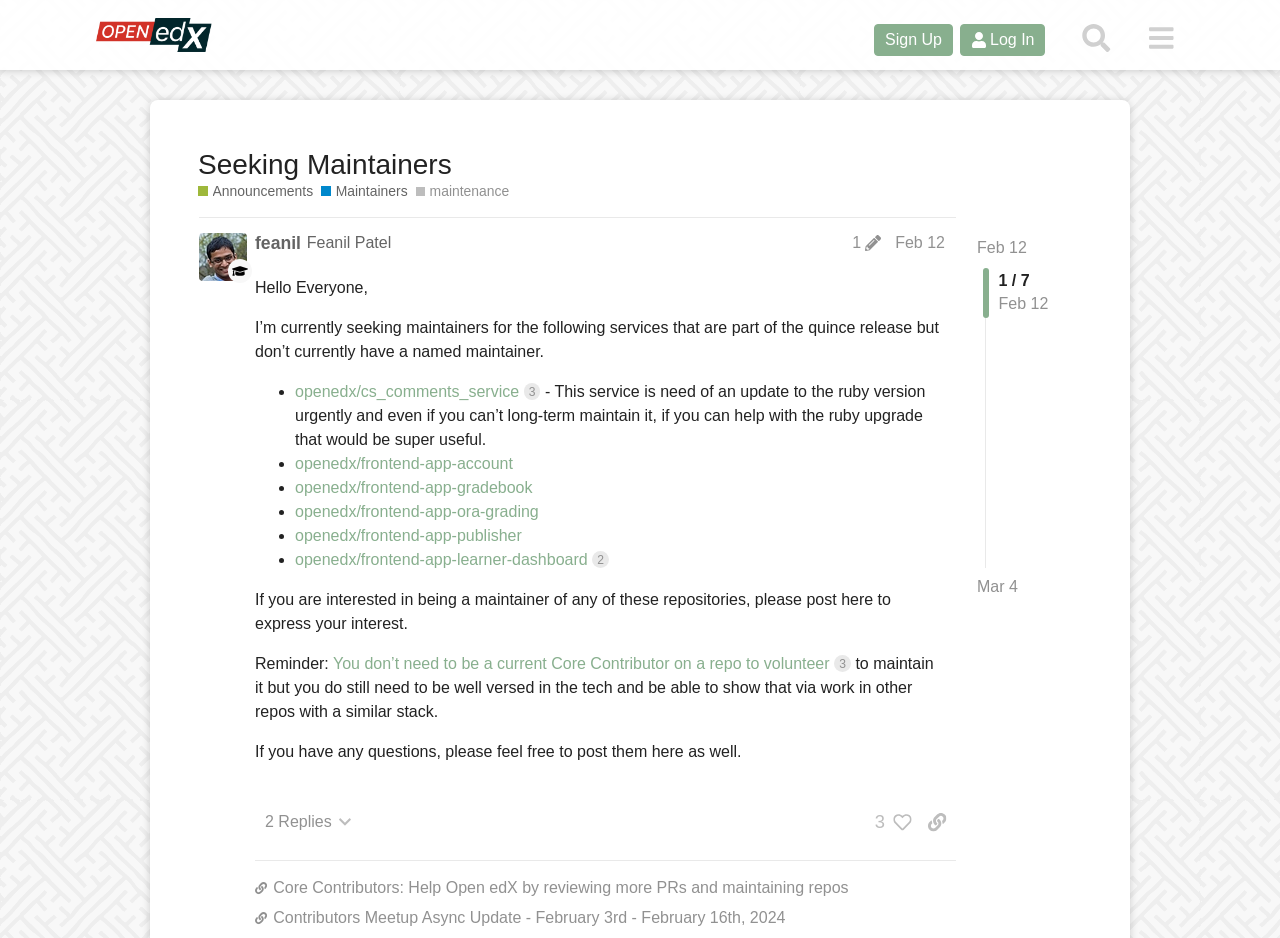Refer to the image and provide a thorough answer to this question:
How many services are listed as needing maintainers?

The number of services listed as needing maintainers can be determined by counting the list items starting with '•' which are 5 in total, corresponding to the services openedx/cs_comments_service, openedx/frontend-app-account, openedx/frontend-app-gradebook, openedx/frontend-app-ora-grading, and openedx/frontend-app-publisher.